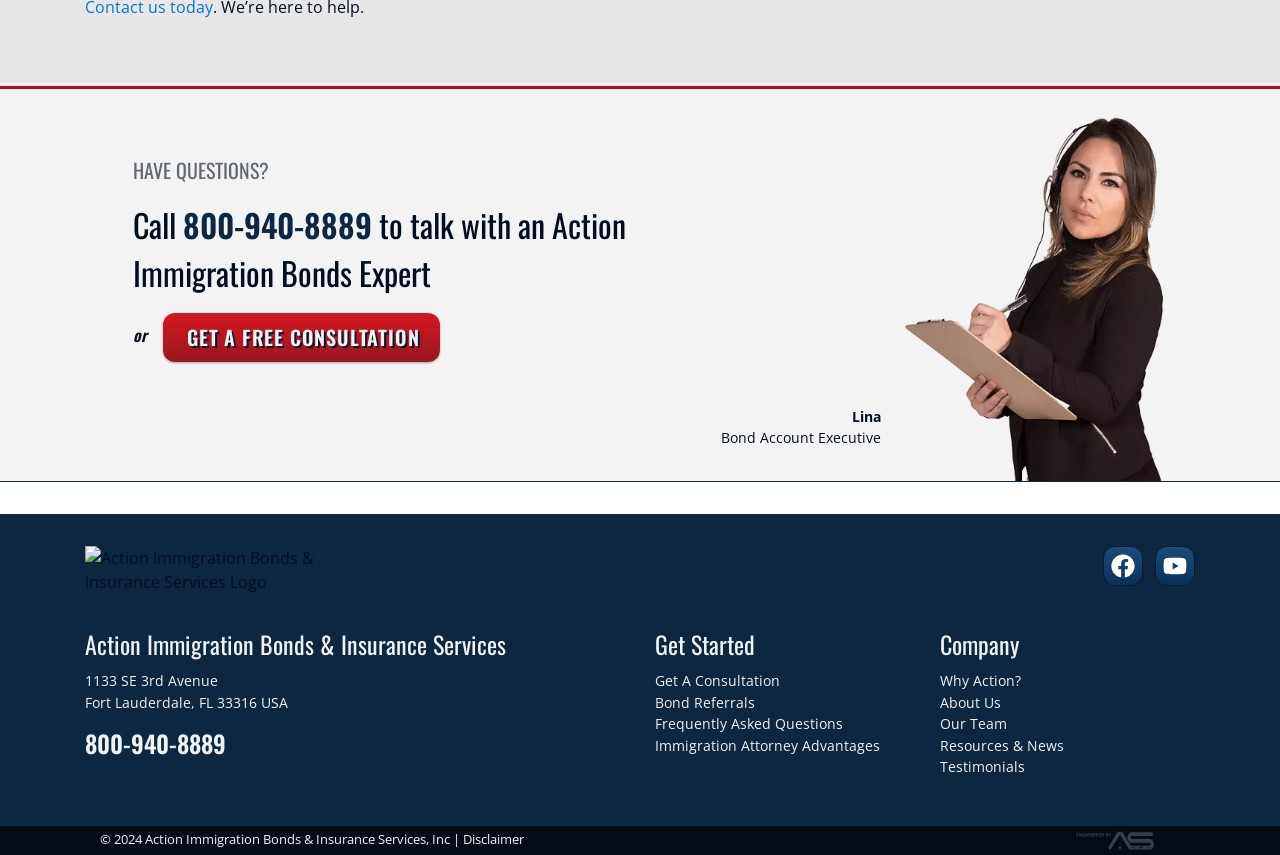Find the bounding box coordinates of the element to click in order to complete the given instruction: "View company information."

[0.734, 0.732, 0.796, 0.774]